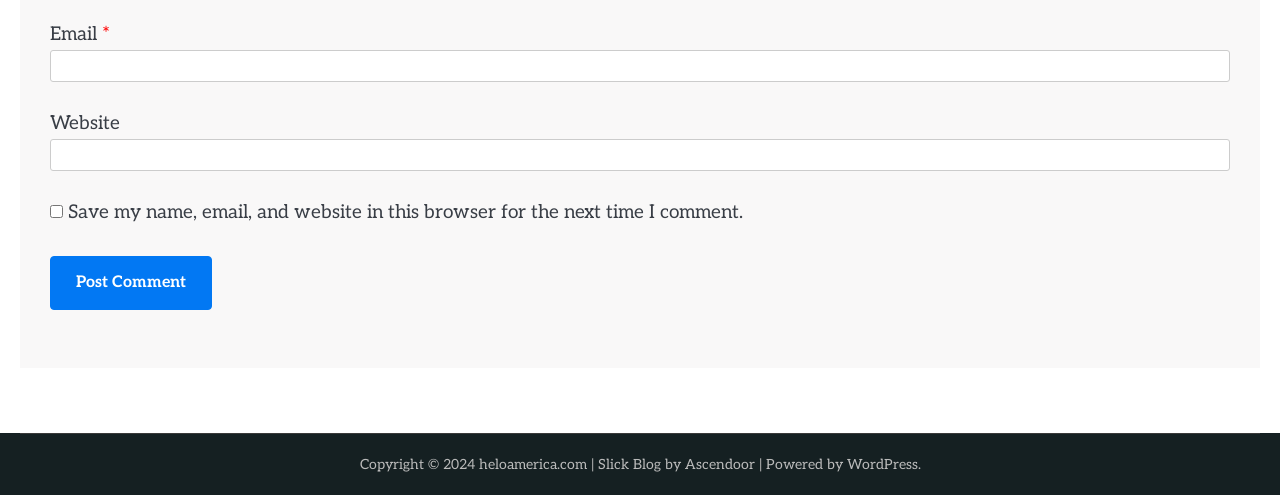Provide a one-word or short-phrase answer to the question:
What is the name of the website's copyright holder?

heloamerica.com